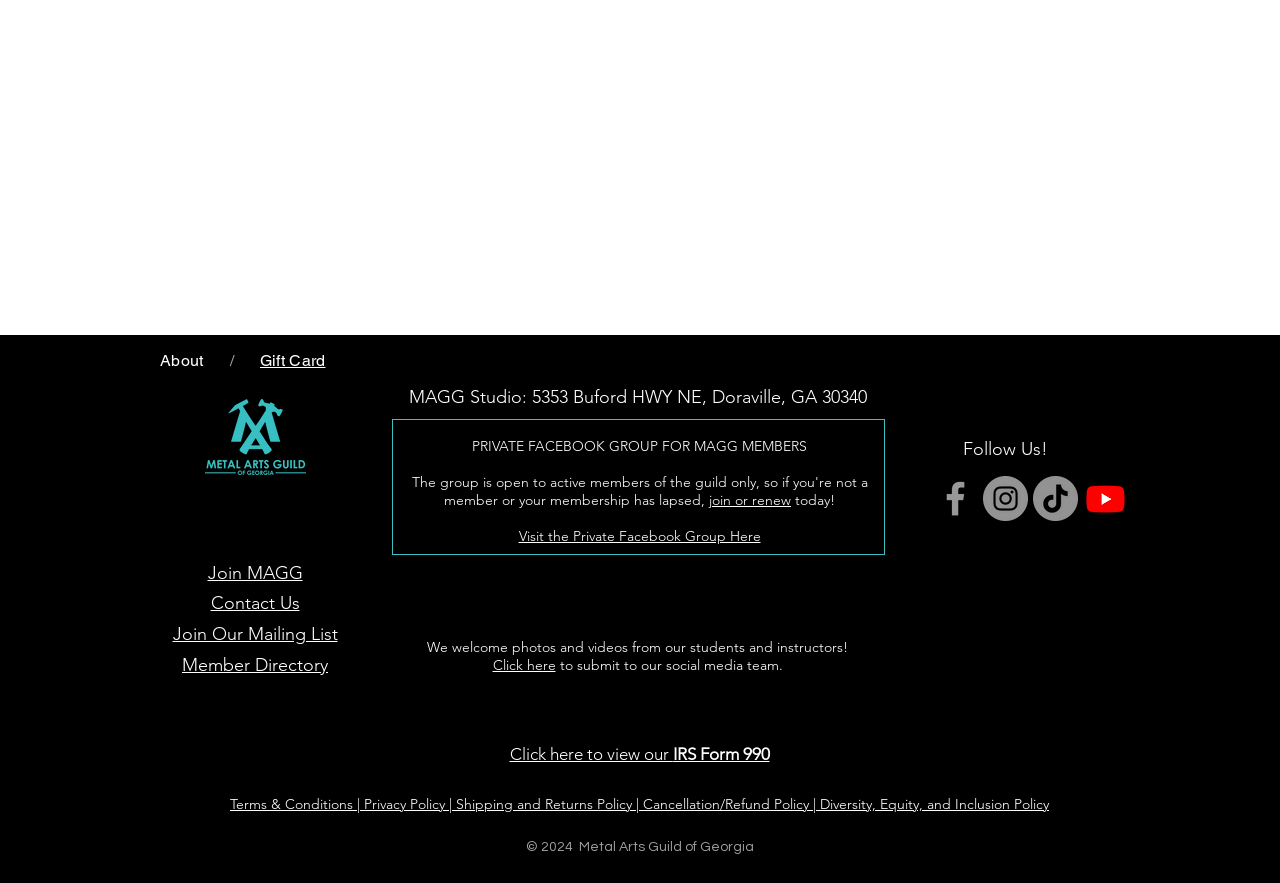Pinpoint the bounding box coordinates of the element that must be clicked to accomplish the following instruction: "View the ABOUT page". The coordinates should be in the format of four float numbers between 0 and 1, i.e., [left, top, right, bottom].

None